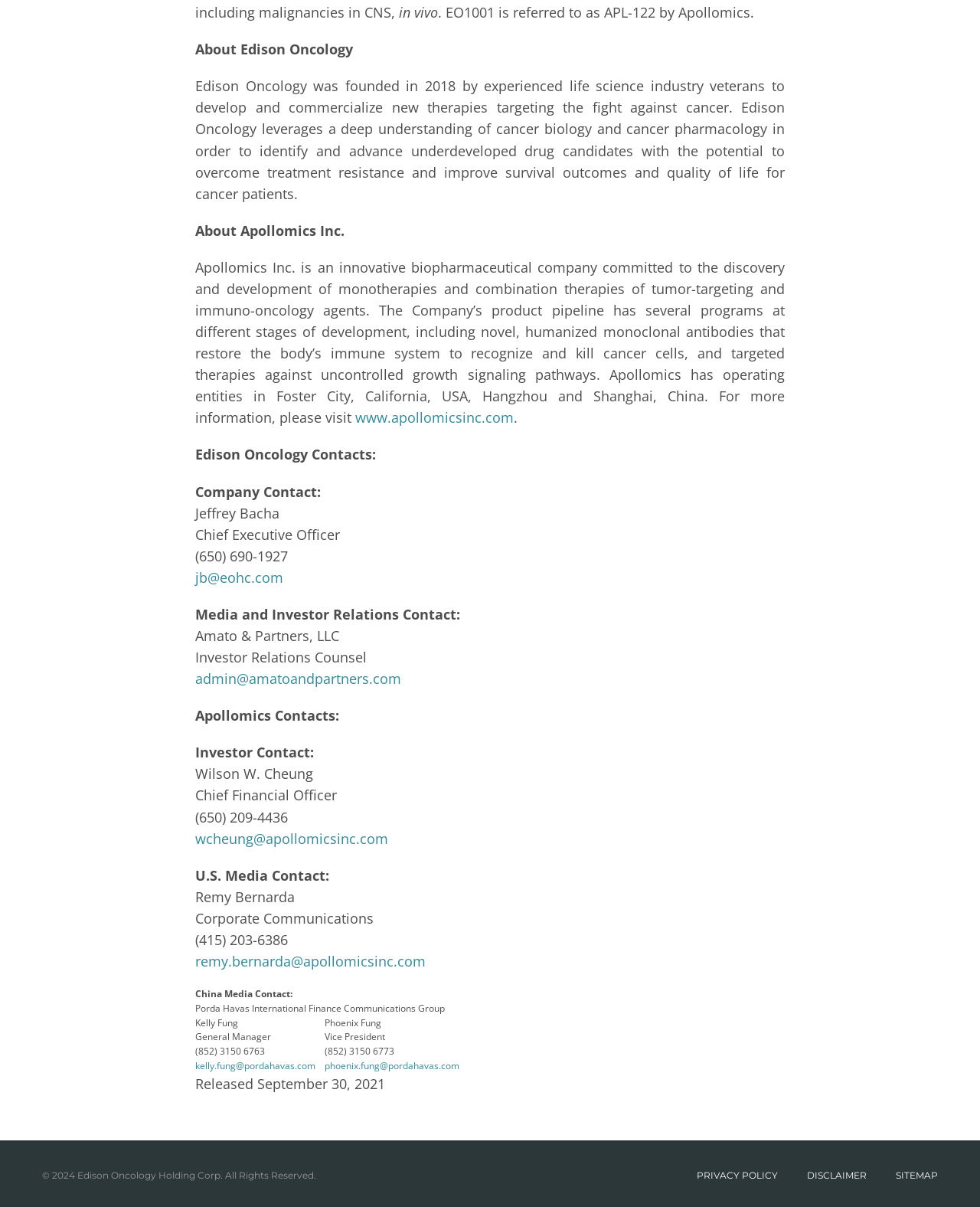Using the given description, provide the bounding box coordinates formatted as (top-left x, top-left y, bottom-right x, bottom-right y), with all values being floating point numbers between 0 and 1. Description: Privacy Policy

[0.711, 0.97, 0.794, 0.978]